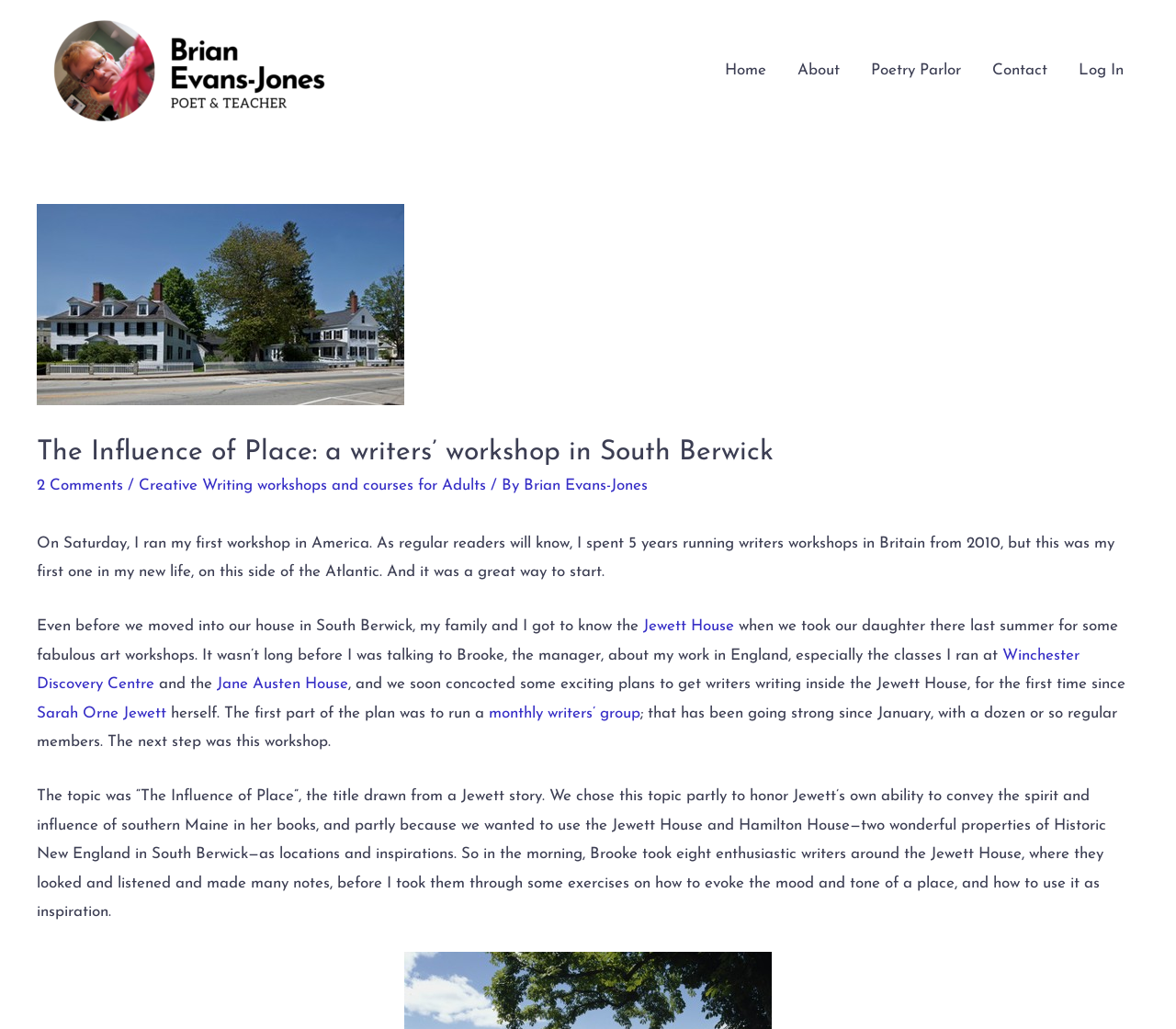What is the author's name?
Using the information presented in the image, please offer a detailed response to the question.

The author's name is mentioned in the link 'Brian Evans-Jones' at the top of the page, and also in the text 'By Brian Evans-Jones' in the middle of the page.